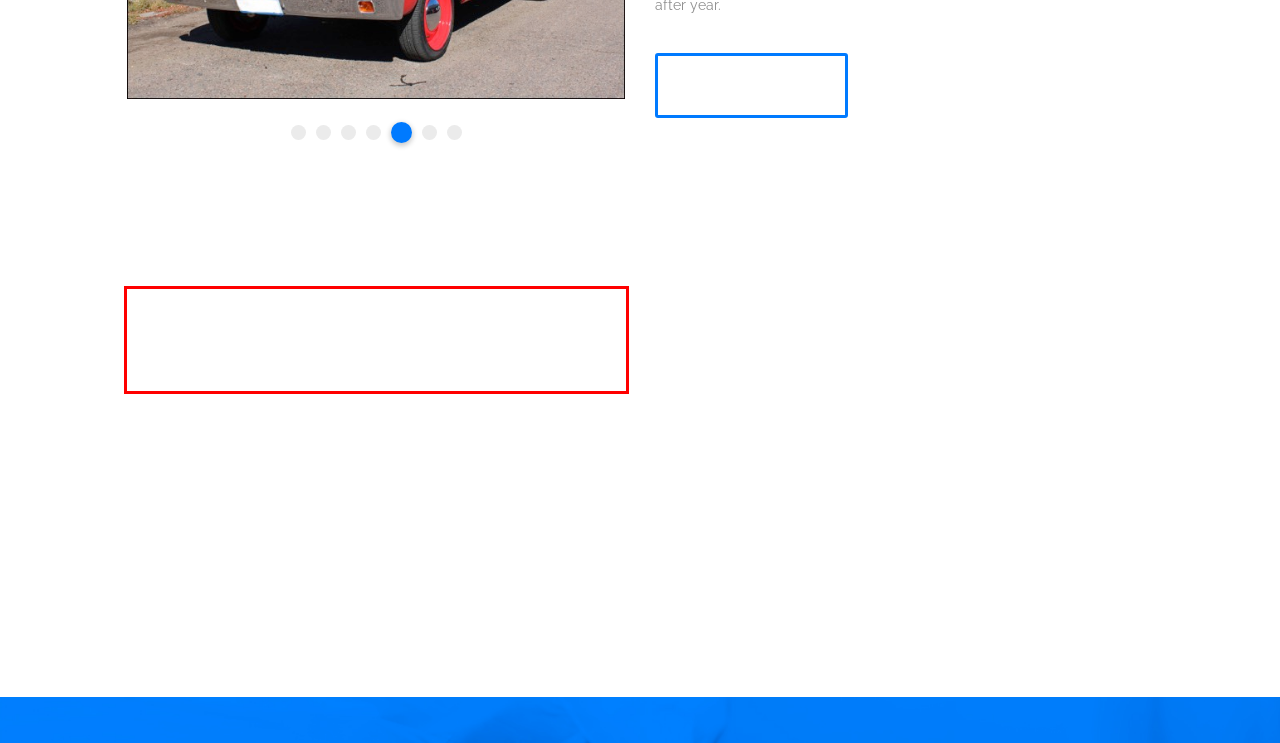Given a screenshot of a webpage with a red bounding box, extract the text content from the UI element inside the red bounding box.

Our expert technicians will return your vehicle to its pre-loss condition with the shortest downtime possible. We use the highest quality parts and materials, coupled with old-world craftsmanship and unbeatable customer service.